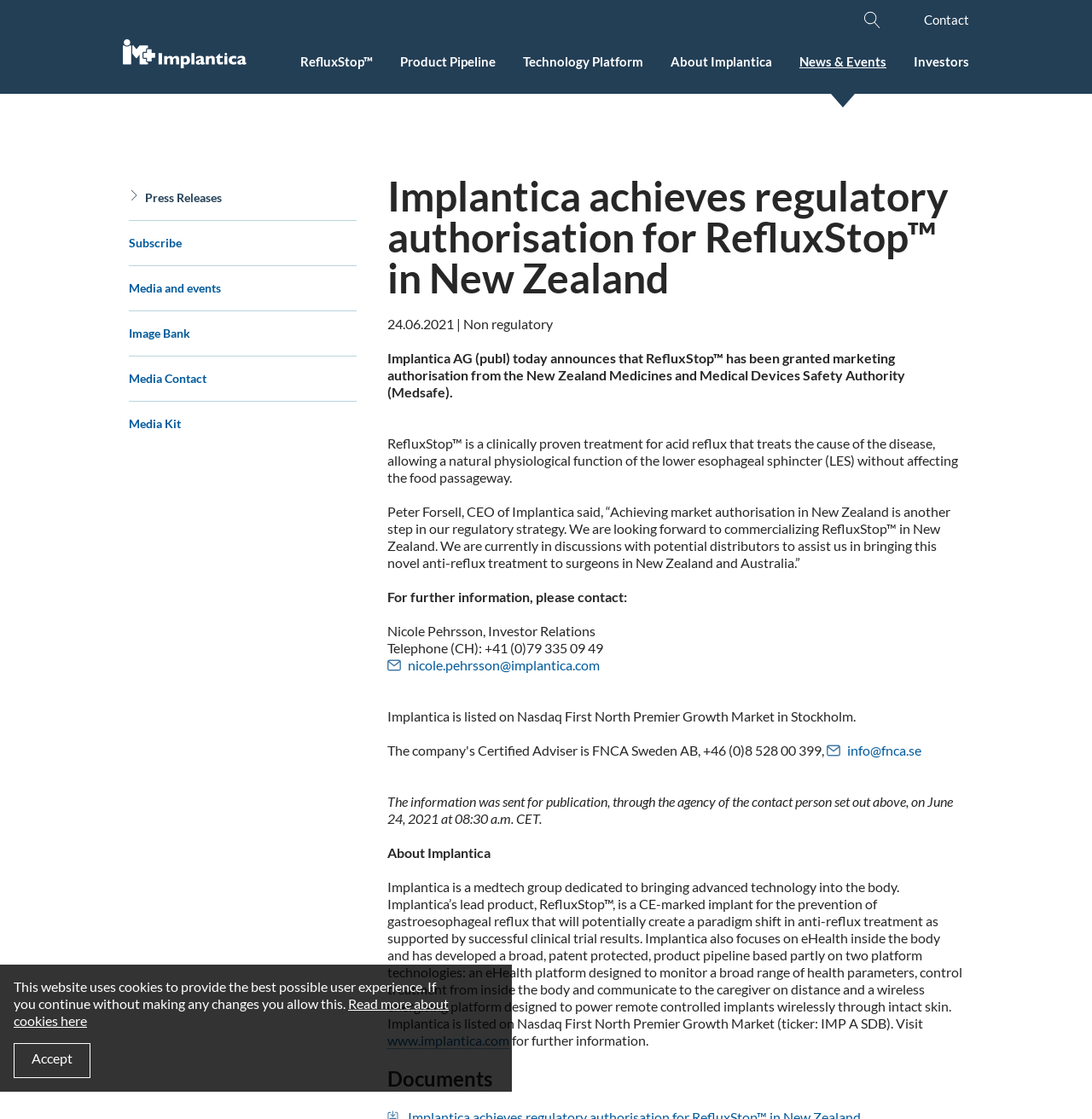Locate the bounding box coordinates of the area that needs to be clicked to fulfill the following instruction: "View Press Releases". The coordinates should be in the format of four float numbers between 0 and 1, namely [left, top, right, bottom].

[0.118, 0.157, 0.203, 0.197]